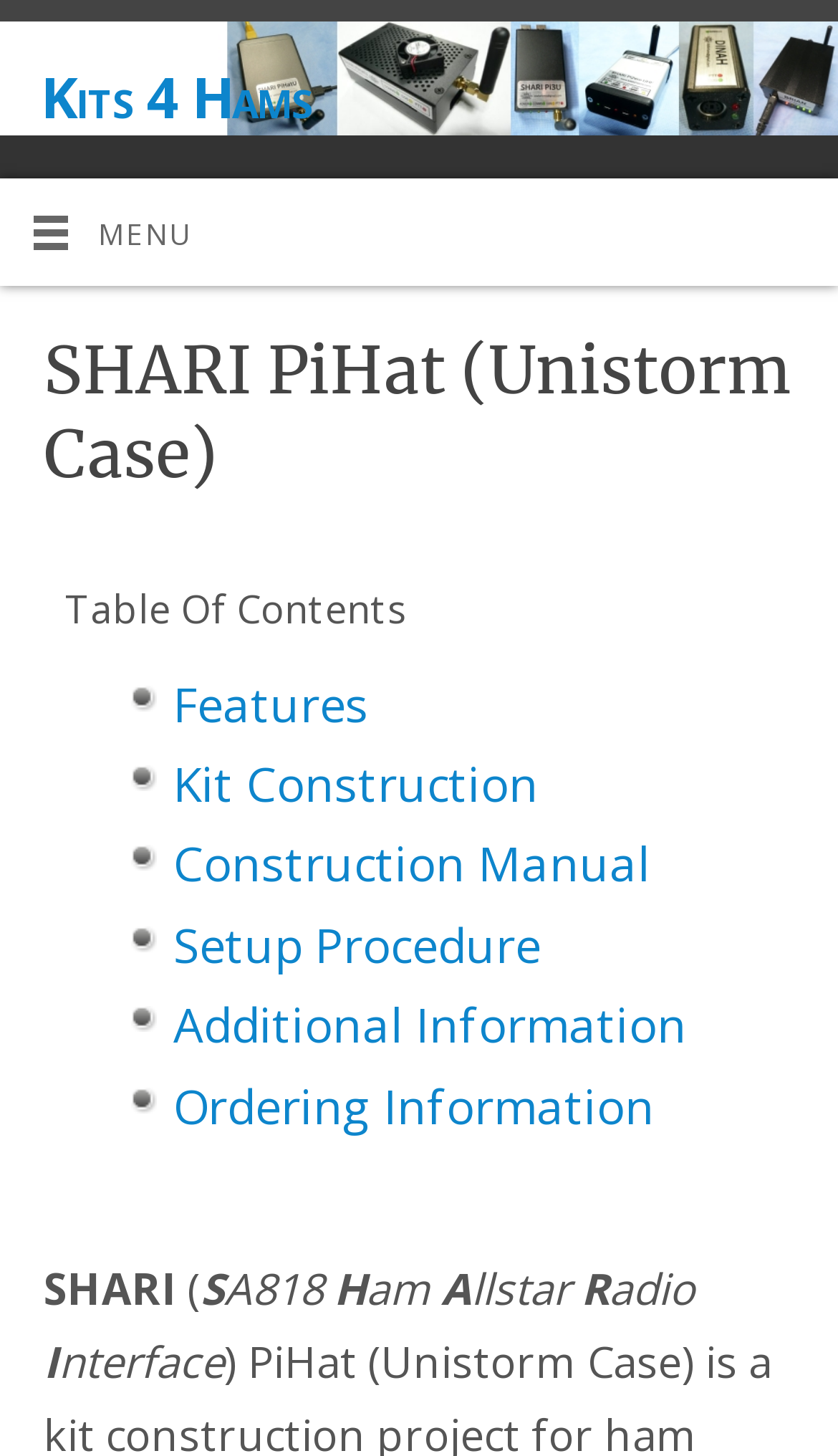Find the bounding box coordinates for the area that should be clicked to accomplish the instruction: "go to the menu".

[0.0, 0.122, 1.0, 0.196]